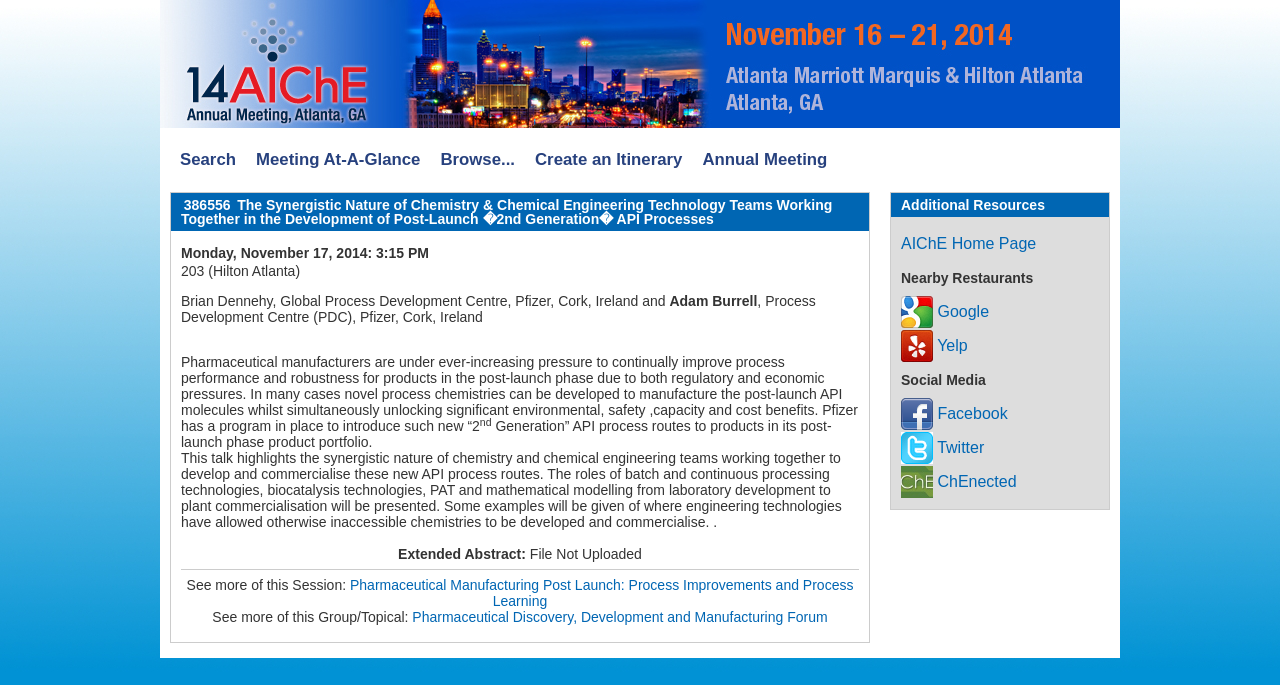Look at the image and write a detailed answer to the question: 
What is the topic of the session?

I found the topic of the session by looking at the static text elements with the texts 'Pharmaceutical manufacturers are under ever-increasing pressure to continually improve process performance and robustness for products in the post-launch phase...' and 'This talk highlights the synergistic nature of chemistry and chemical engineering teams working together to develop and commercialise these new API process routes.' which are located in the main content area of the webpage.